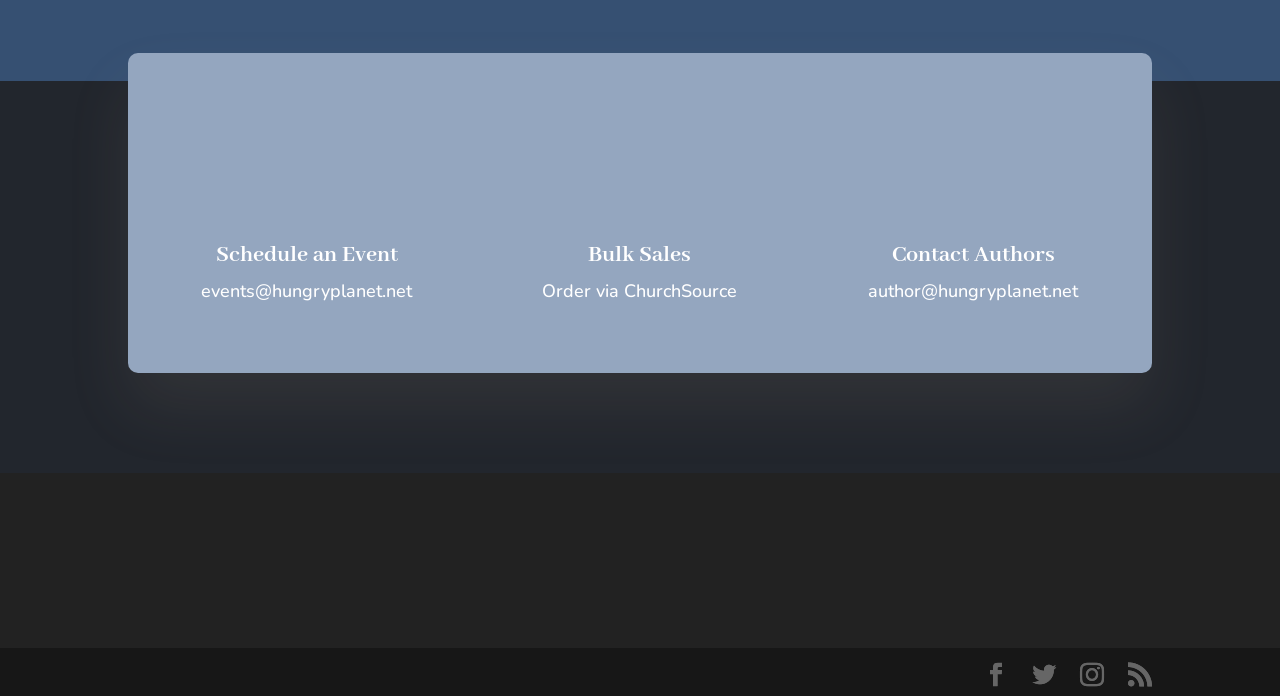How many social media links are at the bottom of the webpage?
Can you provide an in-depth and detailed response to the question?

By examining the webpage, we can see that there are four social media links located at the bottom of the webpage, represented by icons. These links are arranged horizontally and have distinct bounding box coordinates.